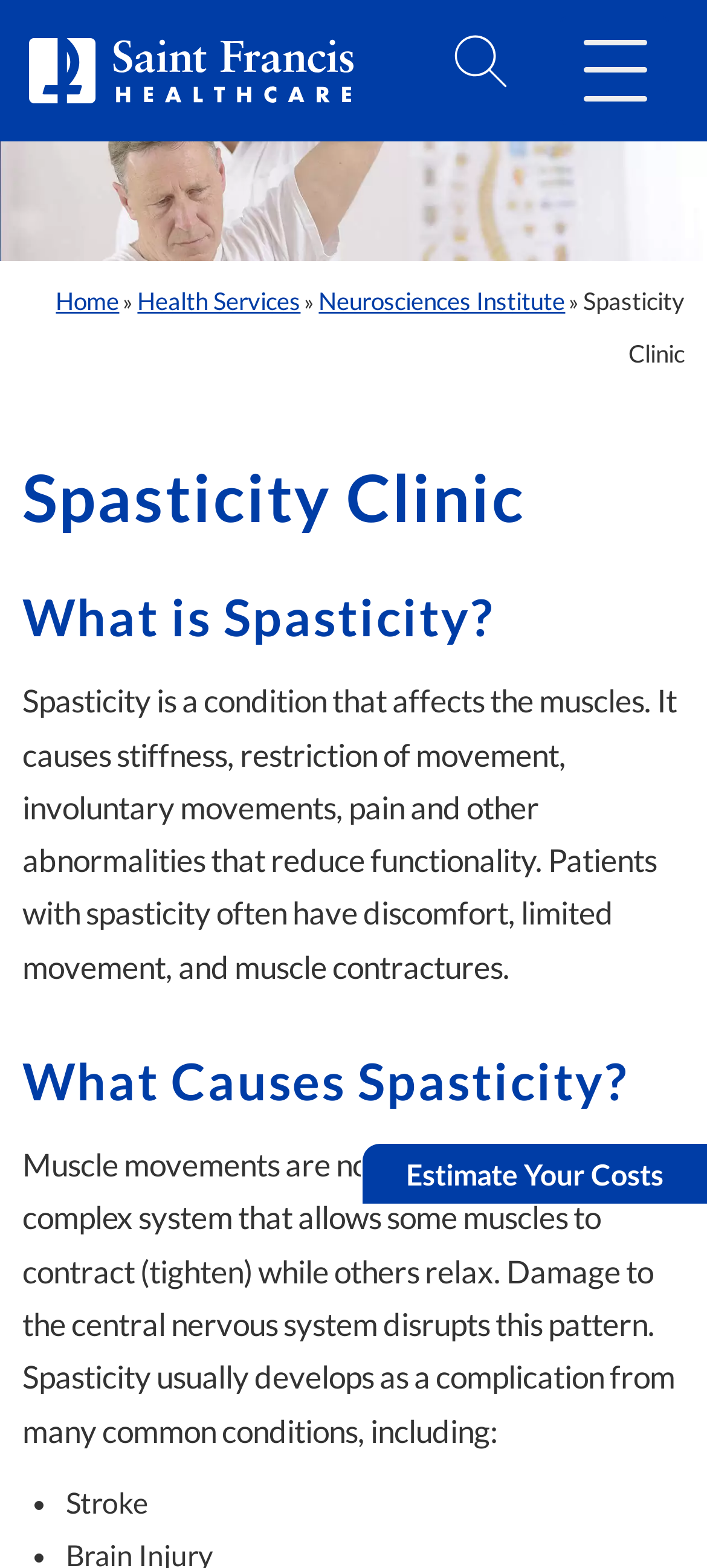What is the link at the bottom of the page for? Analyze the screenshot and reply with just one word or a short phrase.

Estimate Your Costs